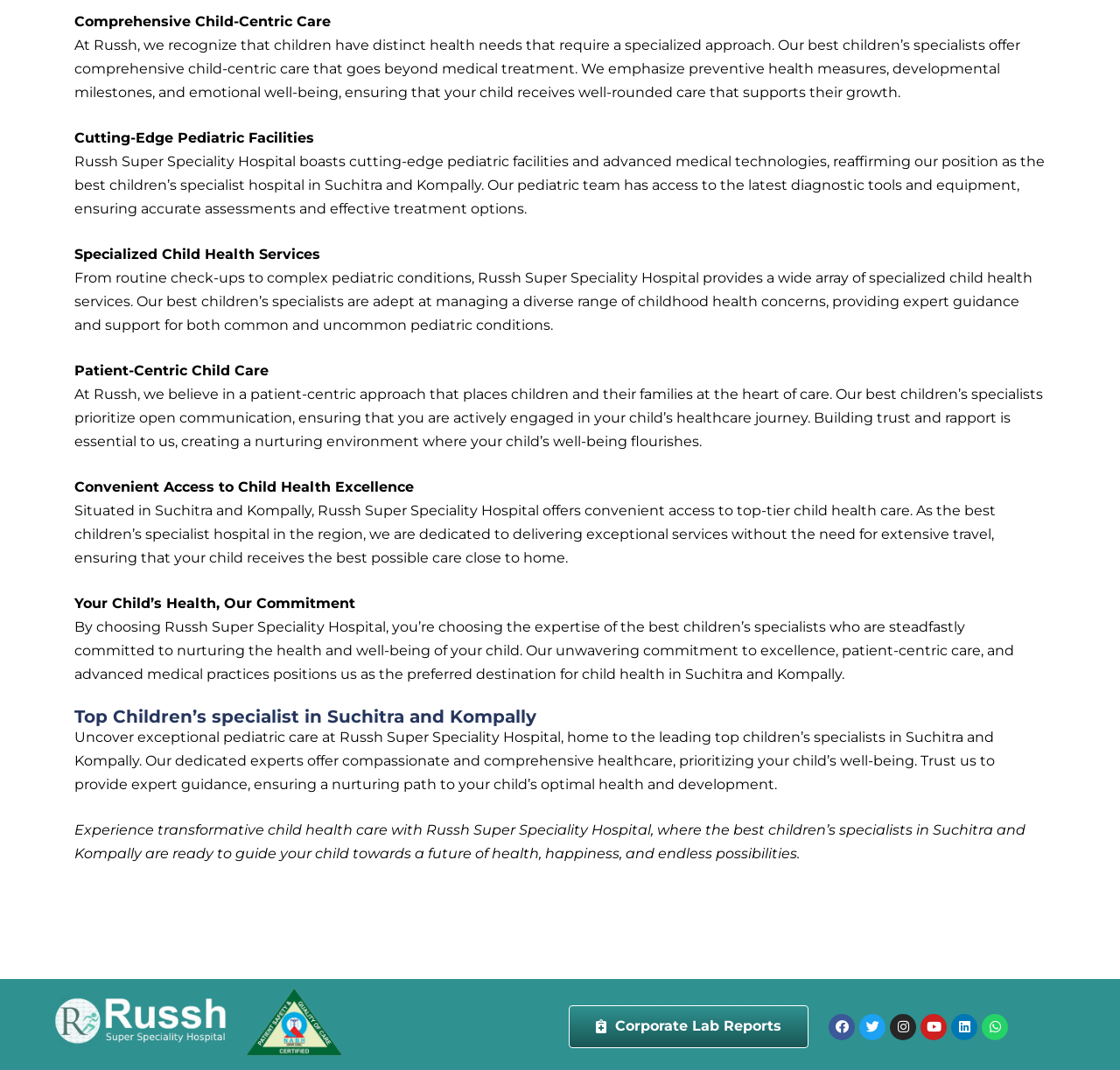Identify the coordinates of the bounding box for the element that must be clicked to accomplish the instruction: "Read about 'Patient-Centric Child Care'".

[0.066, 0.339, 0.24, 0.354]